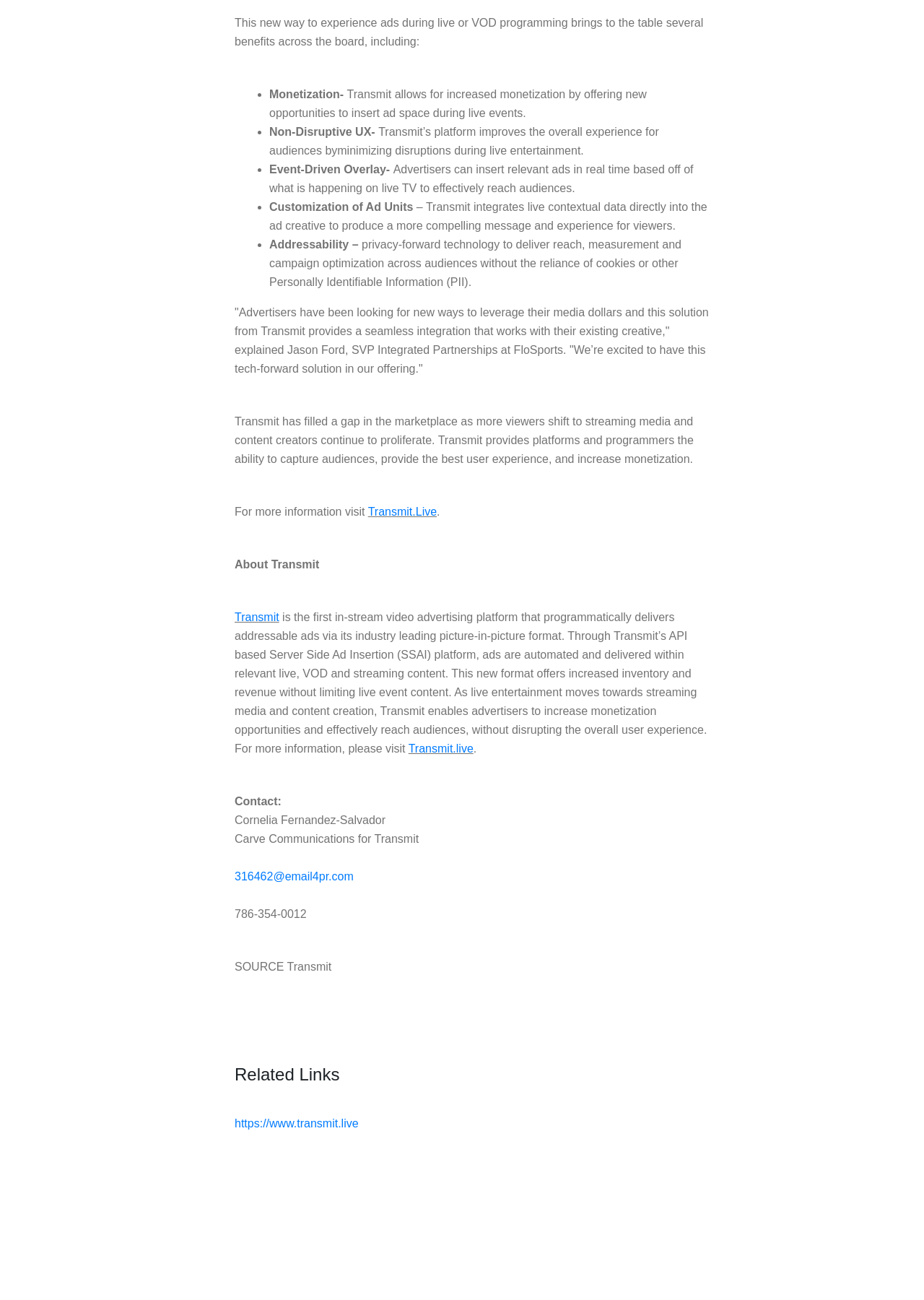Find the bounding box coordinates for the HTML element described in this sentence: "Terms of Use". Provide the coordinates as four float numbers between 0 and 1, in the format [left, top, right, bottom].

[0.472, 0.959, 0.528, 0.966]